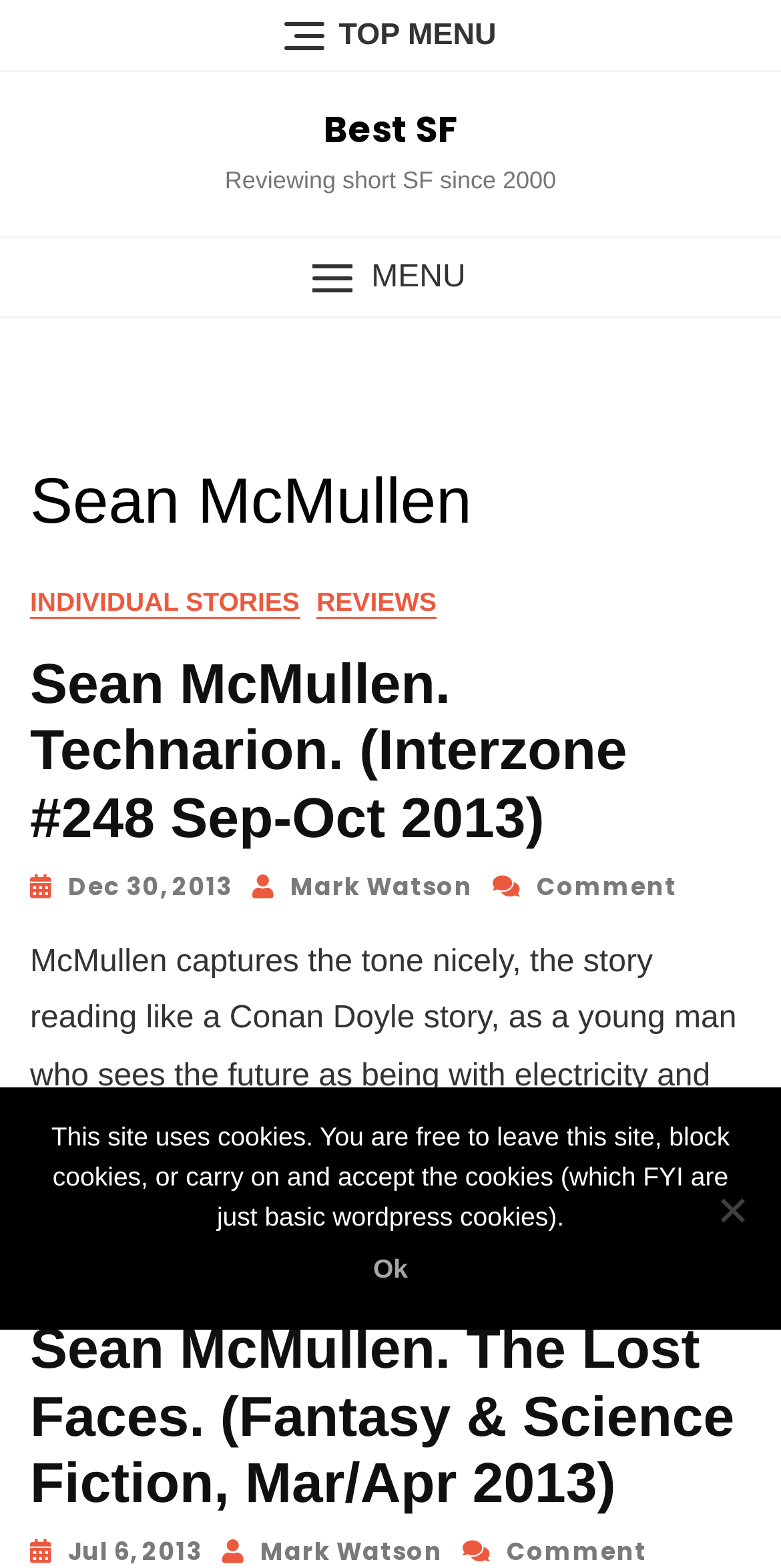Generate a comprehensive description of the webpage.

The webpage is about Sean McMullen, an author of science fiction, with a focus on reviewing short science fiction stories since 2000. At the top, there is a menu bar with a "TOP MENU" link and a "MENU" button that opens a popup menu. Below the menu bar, the title "Sean McMullen" is prominently displayed.

The main content of the page is divided into sections, each containing a review of a short science fiction story written by Sean McMullen. The first section has a heading "Sean McMullen. Technarion. (Interzone #248 Sep-Oct 2013)" and includes a link to the story, a date "Dec 30, 2013", and a comment link. Below this, there is a brief summary of the story, which captures the tone of a Conan Doyle story.

The second section has a similar structure, with a heading "Sean McMullen. The Lost Faces. (Fantasy & Science Fiction, Mar/Apr 2013)" and includes a link to the story and a date. There are also links to "INDIVIDUAL STORIES" and "REVIEWS" at the top and bottom of the page, respectively.

At the bottom of the page, there is a "Cookie Notice" dialog box that informs users about the use of cookies on the site and provides options to accept or decline them.